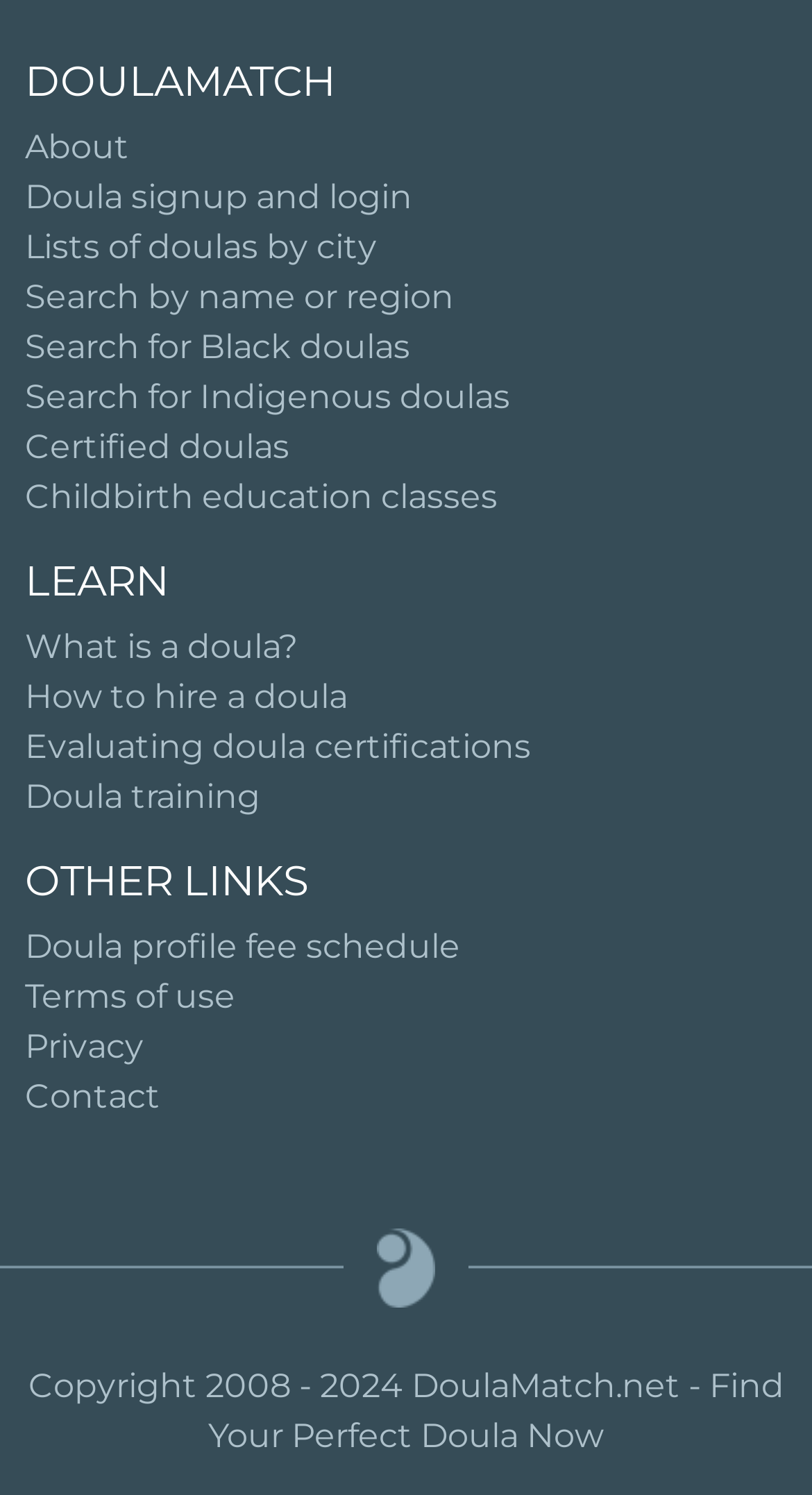Determine the bounding box coordinates of the UI element that matches the following description: "Evaluating doula certifications". The coordinates should be four float numbers between 0 and 1 in the format [left, top, right, bottom].

[0.031, 0.487, 0.654, 0.513]